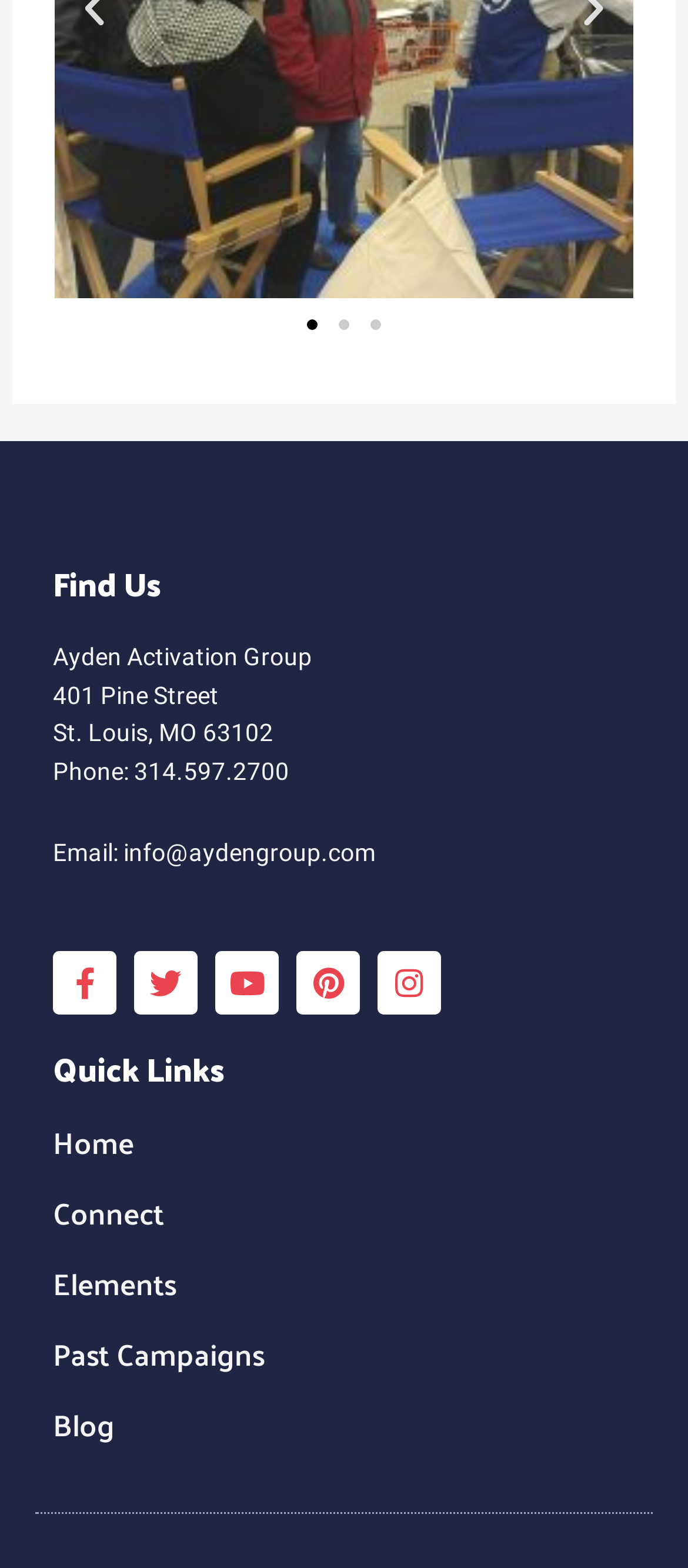What is the address of Ayden Activation Group?
Provide a short answer using one word or a brief phrase based on the image.

401 Pine Street, St. Louis, MO 63102